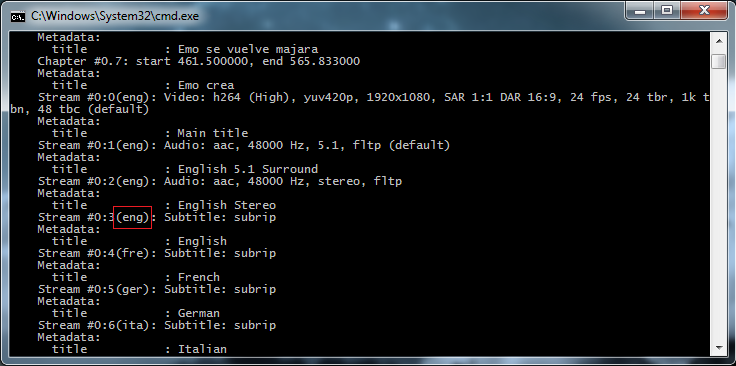What type of subtitles are used?
Could you answer the question with a detailed and thorough explanation?

The 'Subtitle Tracks' section of the command line output identifies the subtitle tracks as 'subrip' subtitles, which is a type of subtitle format.